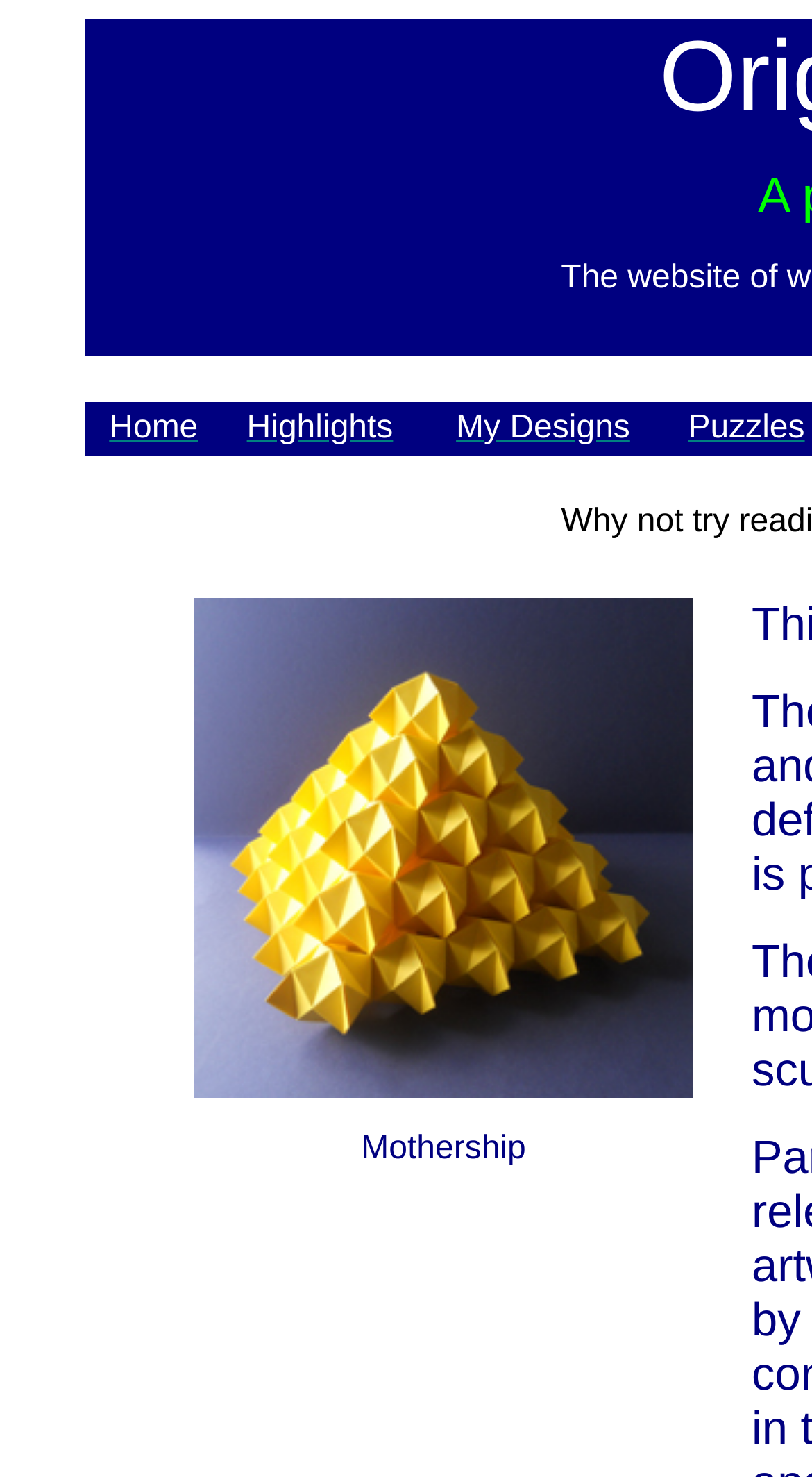How many links are under 'My Designs'?
Examine the webpage screenshot and provide an in-depth answer to the question.

Under the 'My Designs' navigation link, I found two sub-links: 'My Designs' and 'Puzzles'.